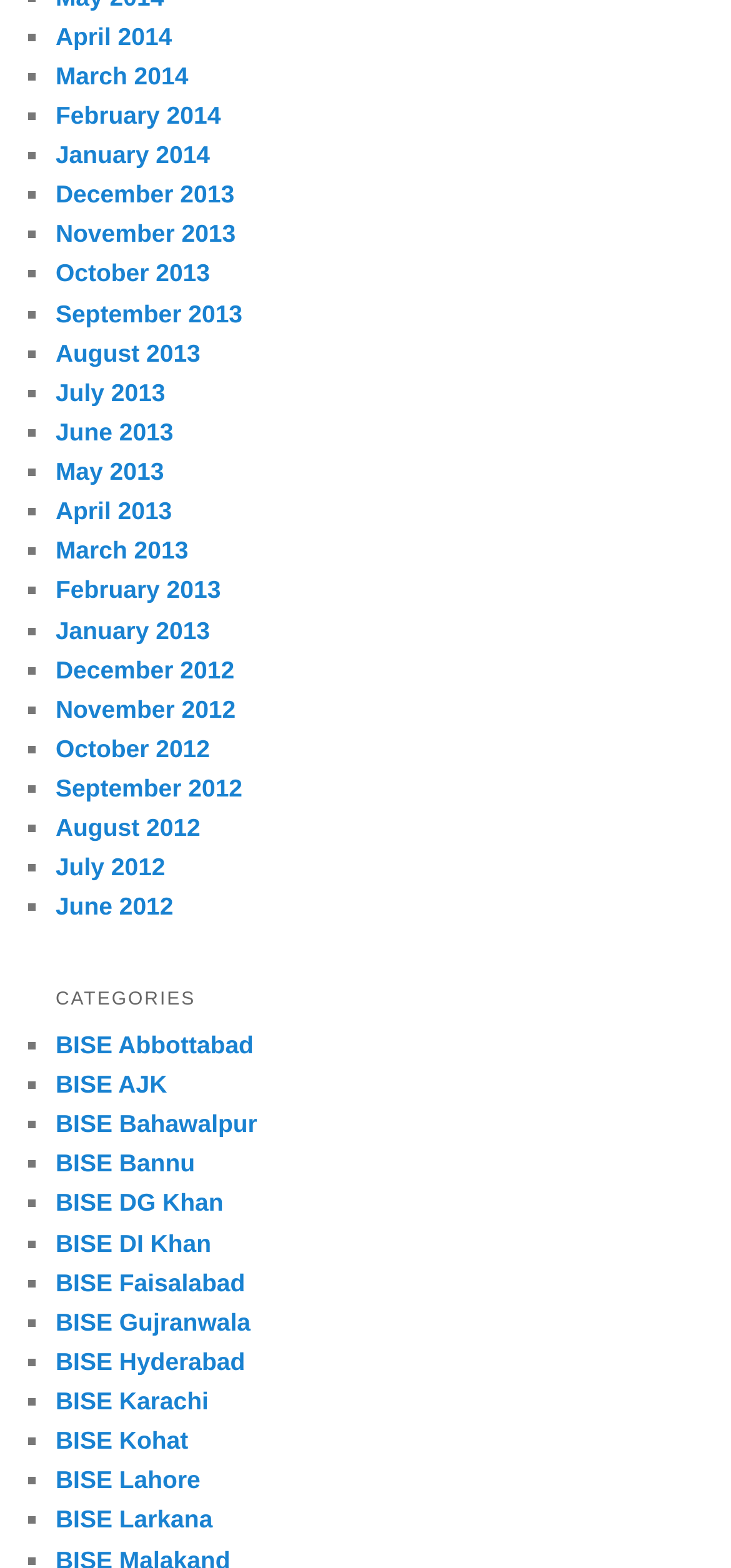Find the bounding box coordinates for the area that should be clicked to accomplish the instruction: "Share the article".

None